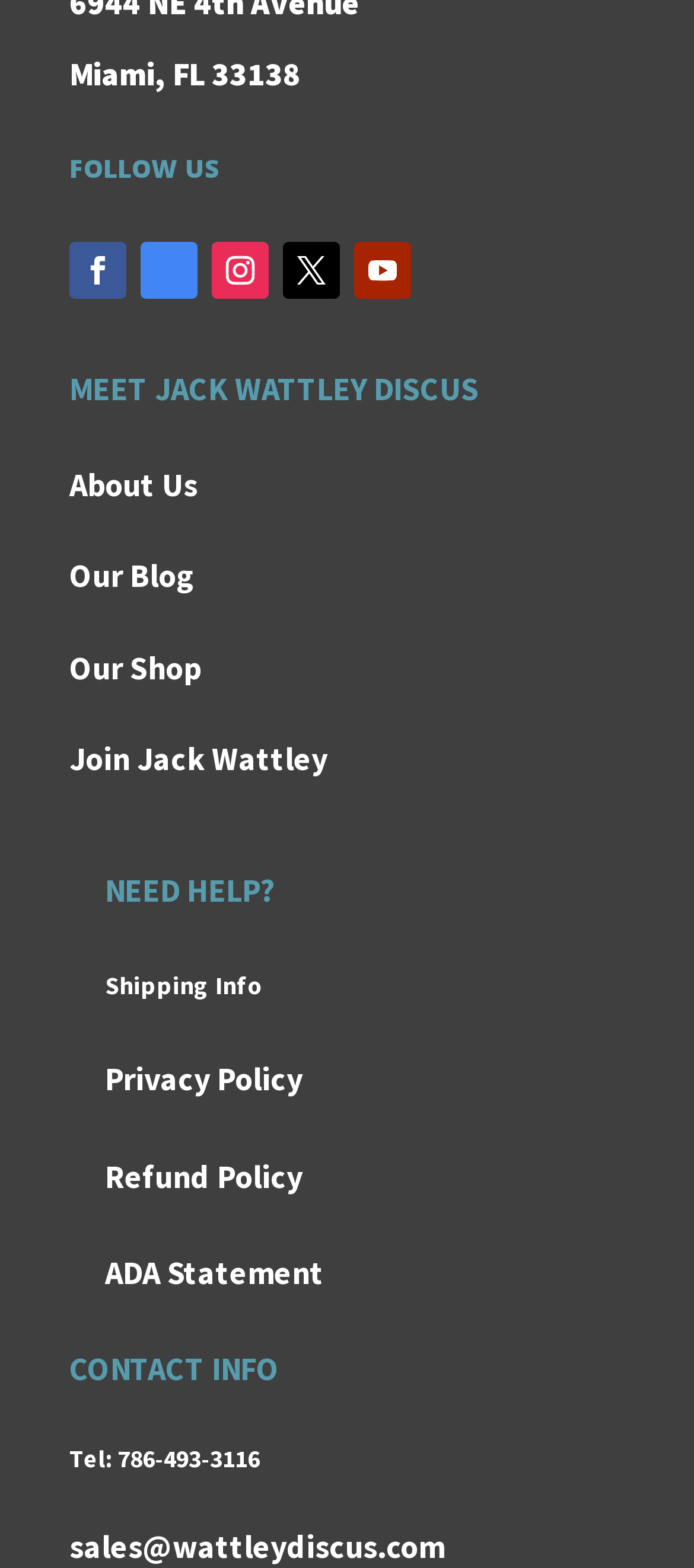Determine the bounding box coordinates of the clickable region to carry out the instruction: "Get shipping information".

[0.151, 0.618, 0.379, 0.639]